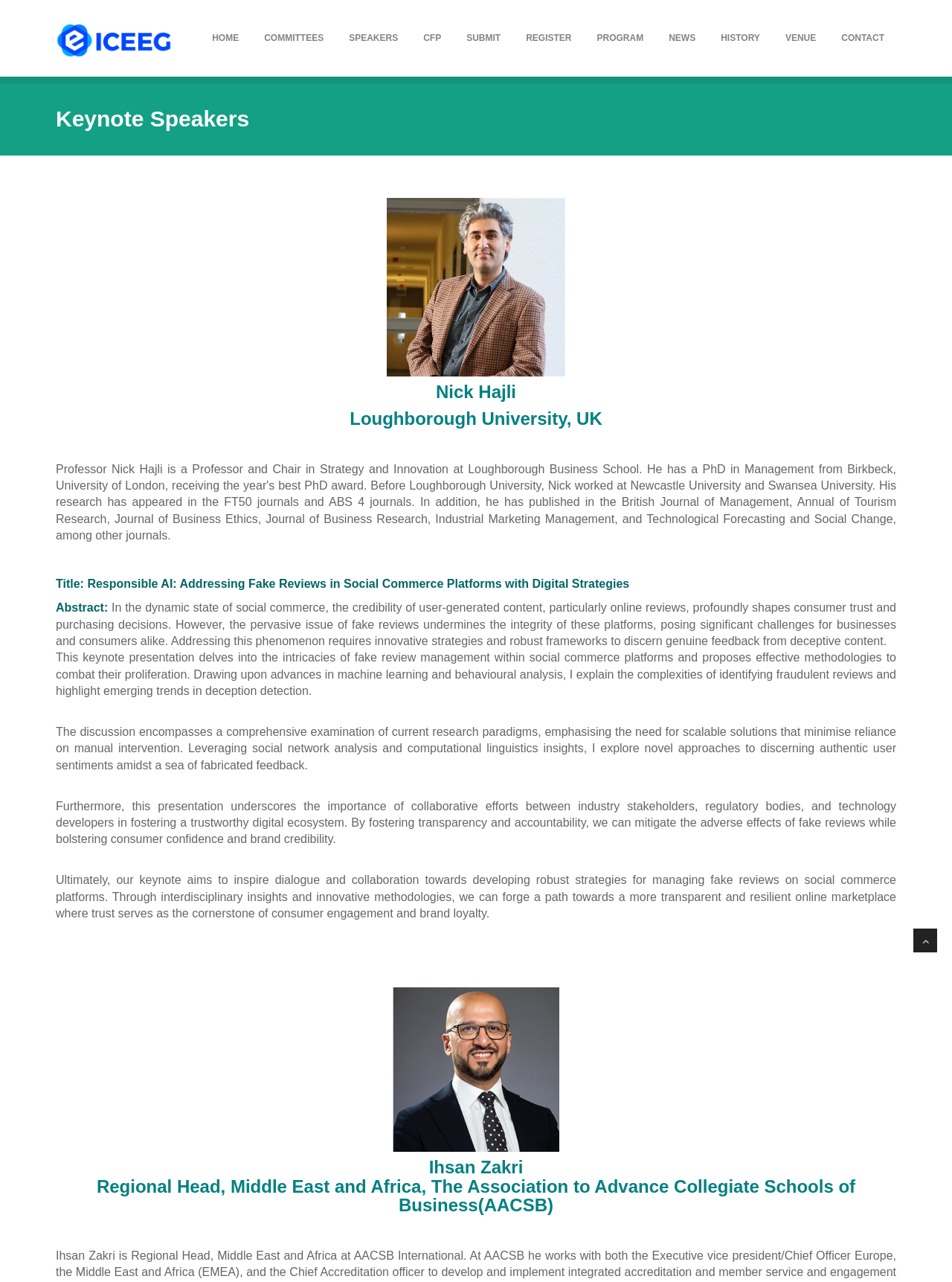Could you determine the bounding box coordinates of the clickable element to complete the instruction: "View the conference VENUE information"? Provide the coordinates as four float numbers between 0 and 1, i.e., [left, top, right, bottom].

[0.812, 0.017, 0.87, 0.042]